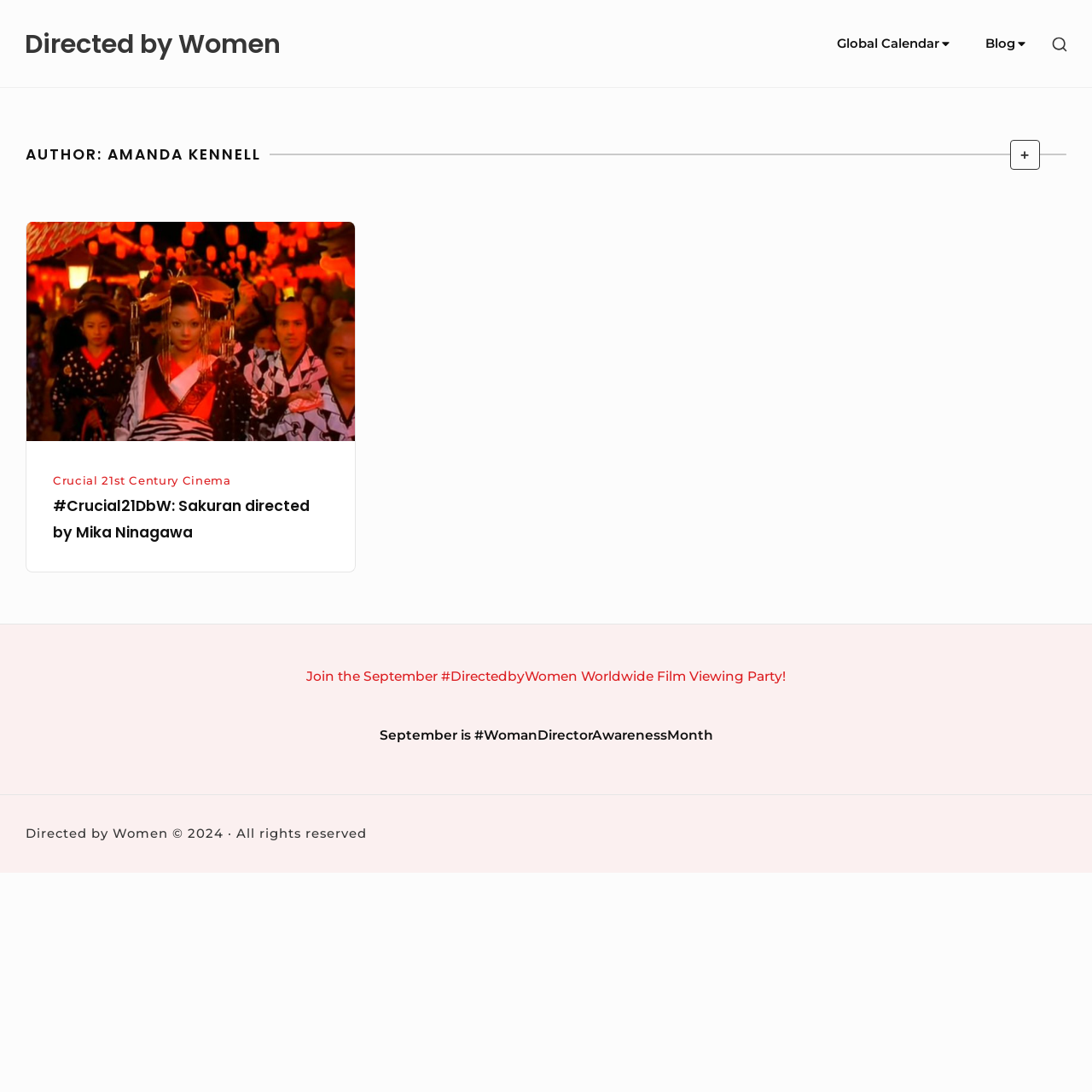Identify the bounding box coordinates of the clickable region required to complete the instruction: "Toggle the 'ARCHIVE DESCRIPTION TOGGLE' button". The coordinates should be given as four float numbers within the range of 0 and 1, i.e., [left, top, right, bottom].

[0.925, 0.128, 0.952, 0.155]